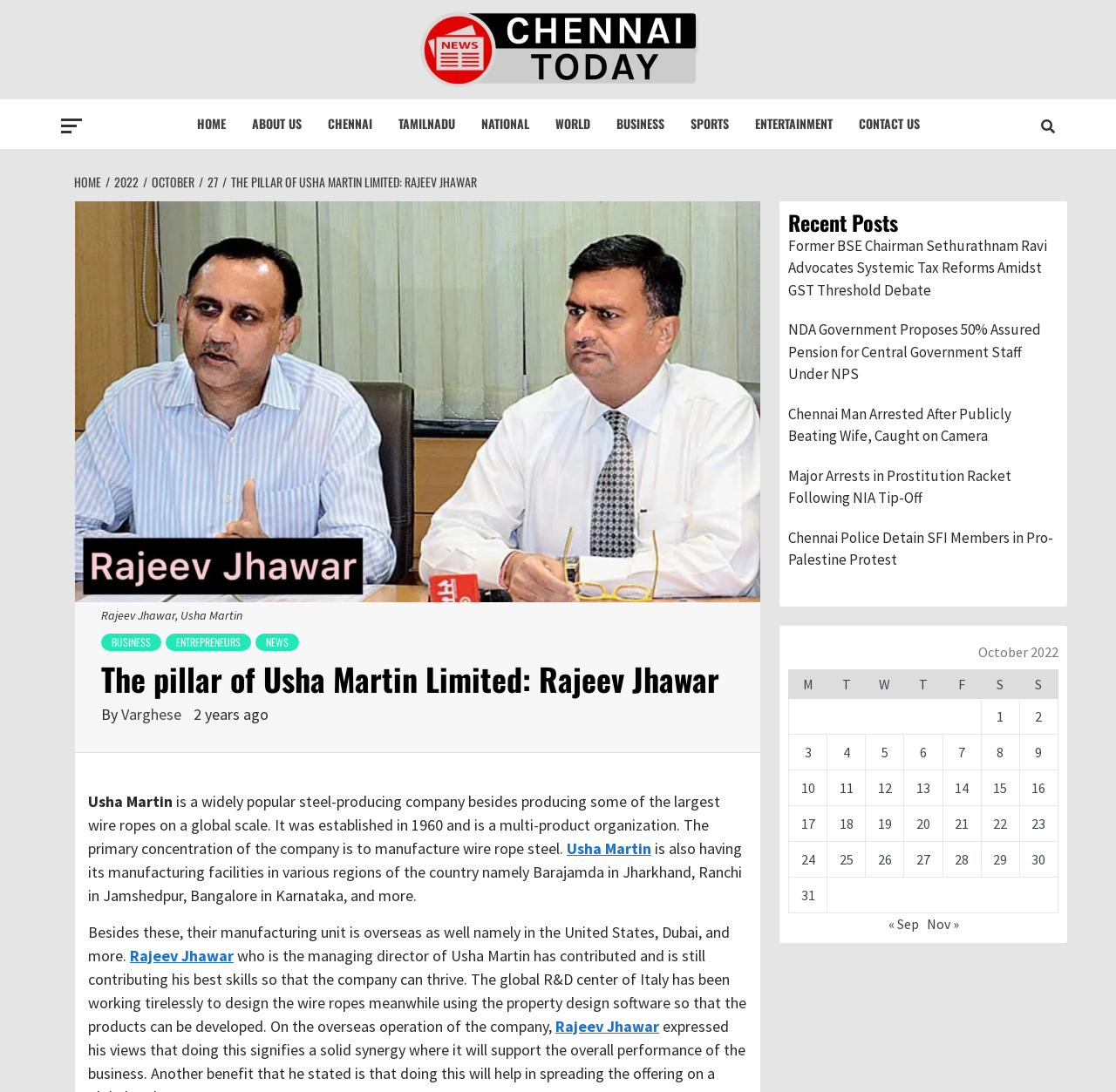Can you specify the bounding box coordinates for the region that should be clicked to fulfill this instruction: "Click on the link to read about Rajeev Jhawar".

[0.116, 0.866, 0.209, 0.884]